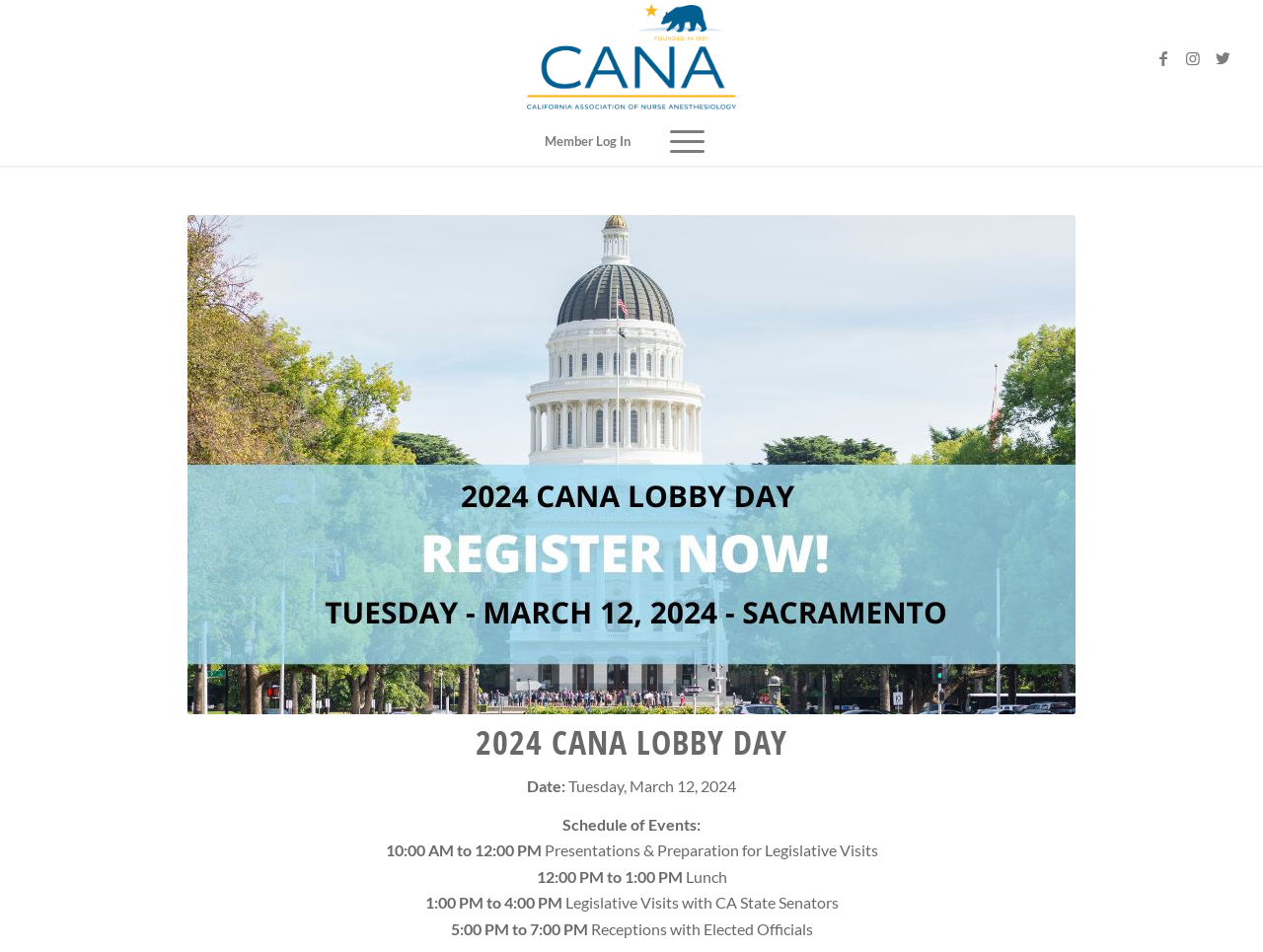Given the element description Twitter, specify the bounding box coordinates of the corresponding UI element in the format (top-left x, top-left y, bottom-right x, bottom-right y). All values must be between 0 and 1.

[0.957, 0.046, 0.98, 0.077]